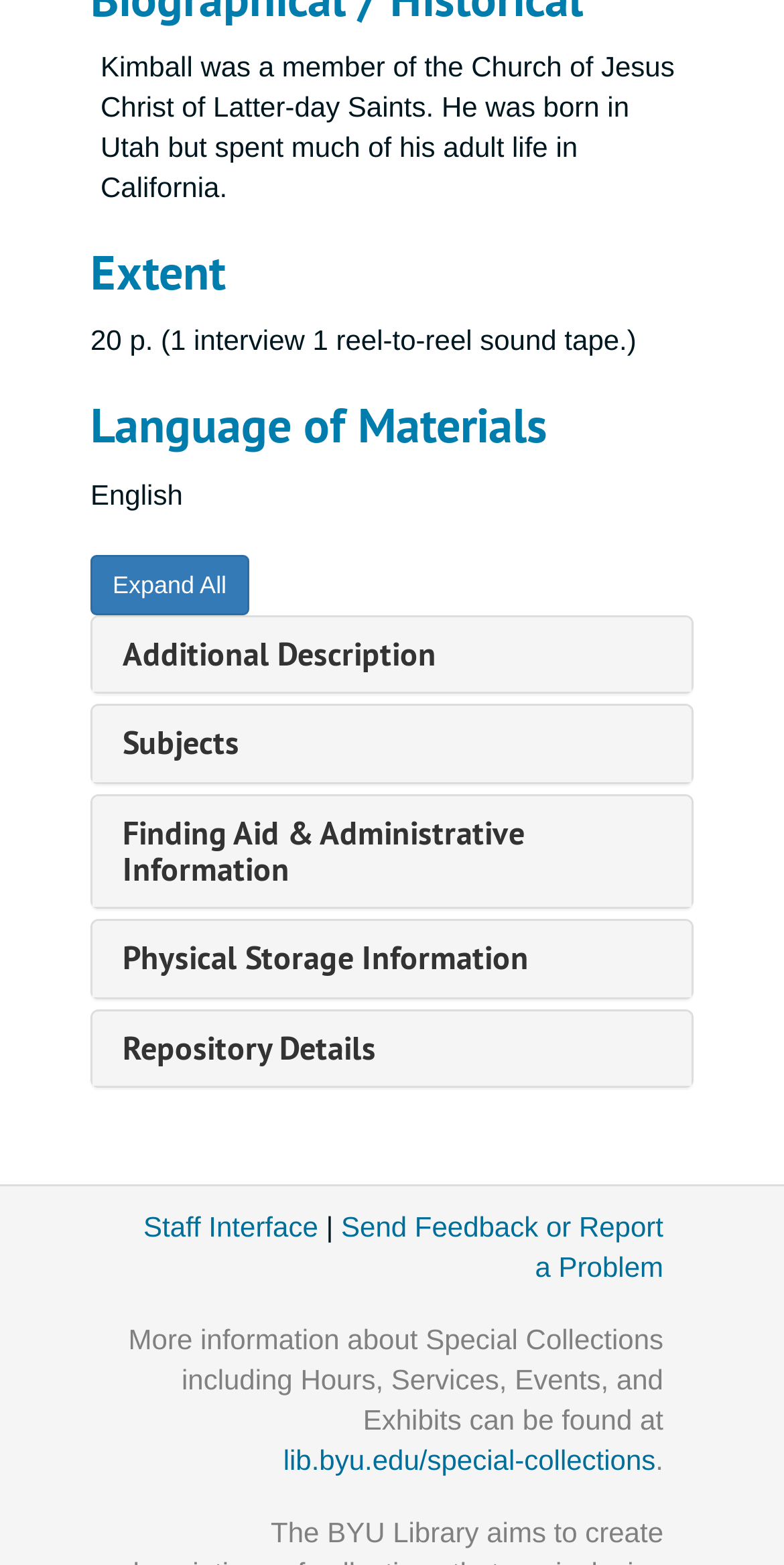What language are the materials in?
Ensure your answer is thorough and detailed.

The StaticText element with the text 'English' under the 'Language of Materials' heading indicates that the language of the materials is English.